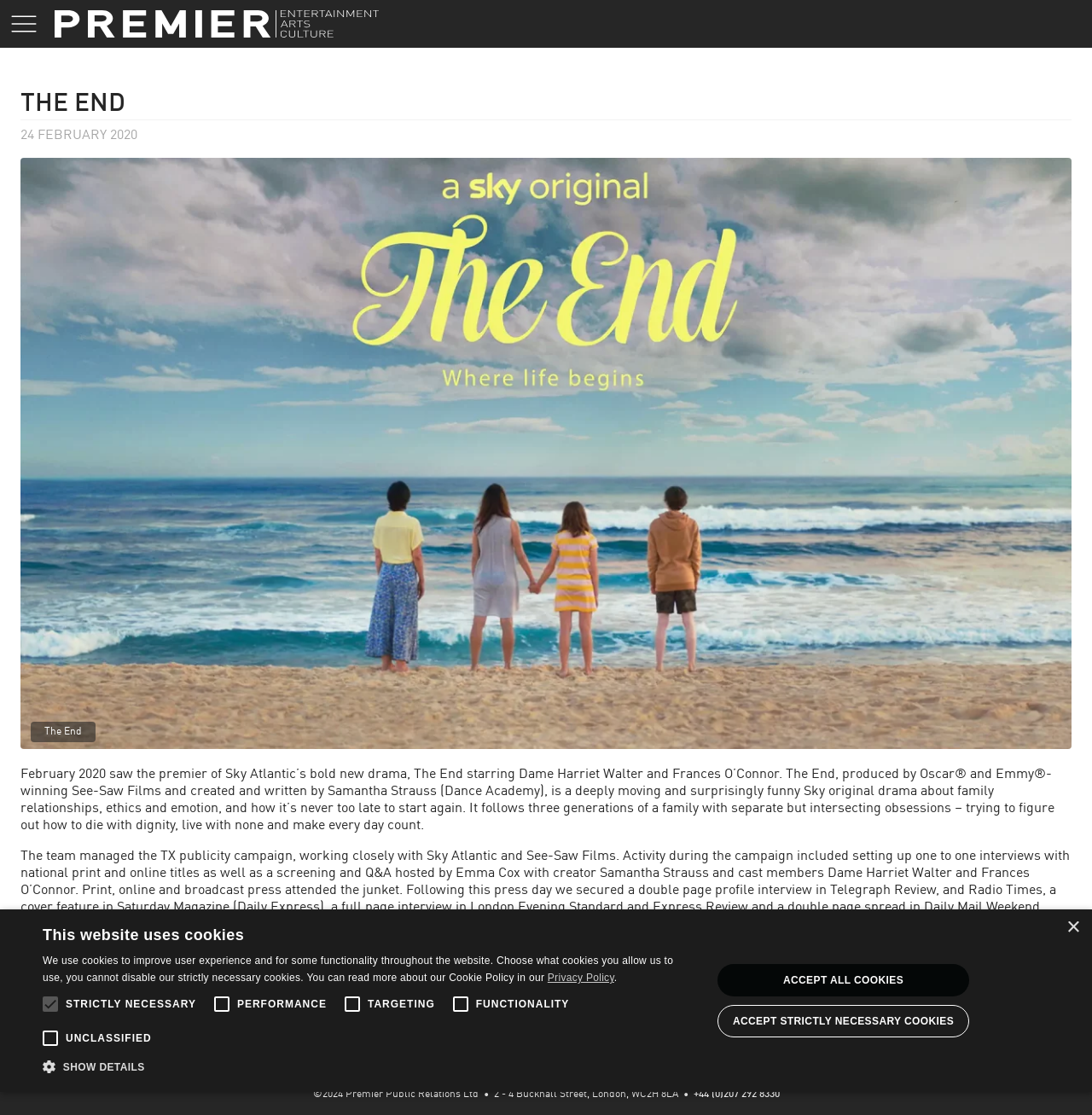With reference to the image, please provide a detailed answer to the following question: What is the name of the drama series?

The question asks for the name of the drama series, which can be found in the article section of the webpage. The text 'February 2020 saw the premier of Sky Atlantic’s bold new drama, The End starring Dame Harriet Walter and Frances O’Connor.' provides the answer.